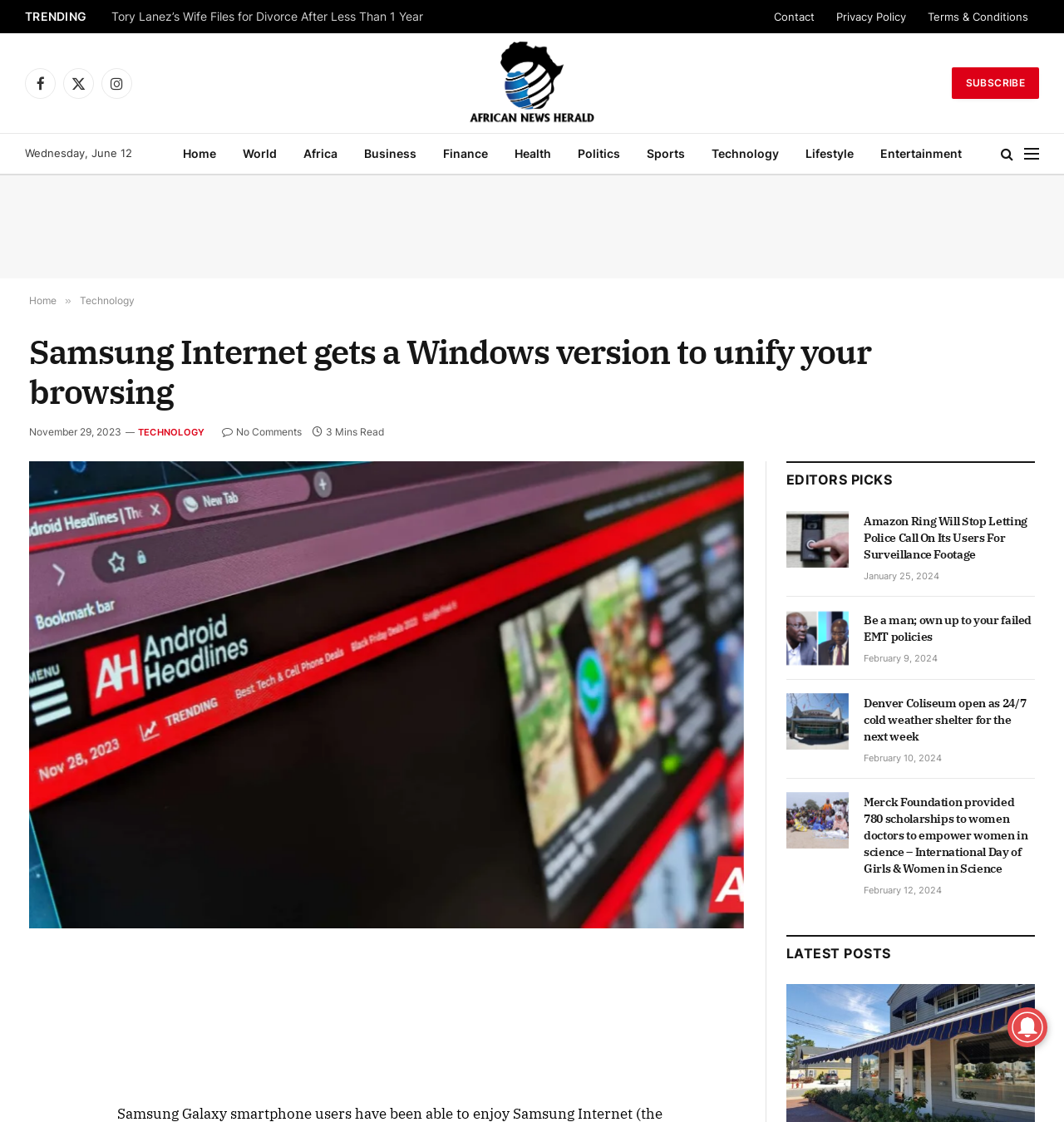Determine the bounding box coordinates for the UI element described. Format the coordinates as (top-left x, top-left y, bottom-right x, bottom-right y) and ensure all values are between 0 and 1. Element description: aria-label="Apple Hotel - Facebook"

None